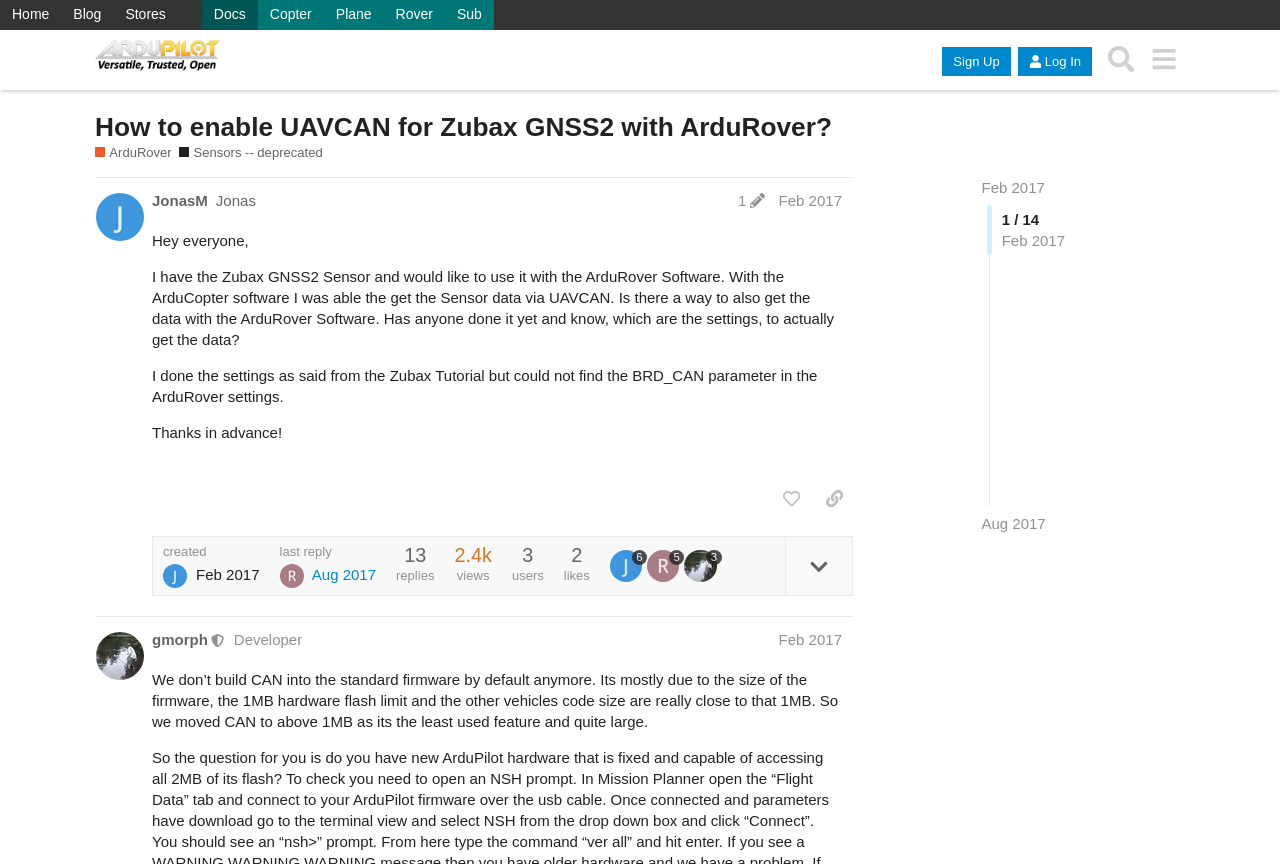Provide a brief response using a word or short phrase to this question:
What is the topic of the discussion?

Enabling UAVCAN for Zubax GNSS2 with ArduRover